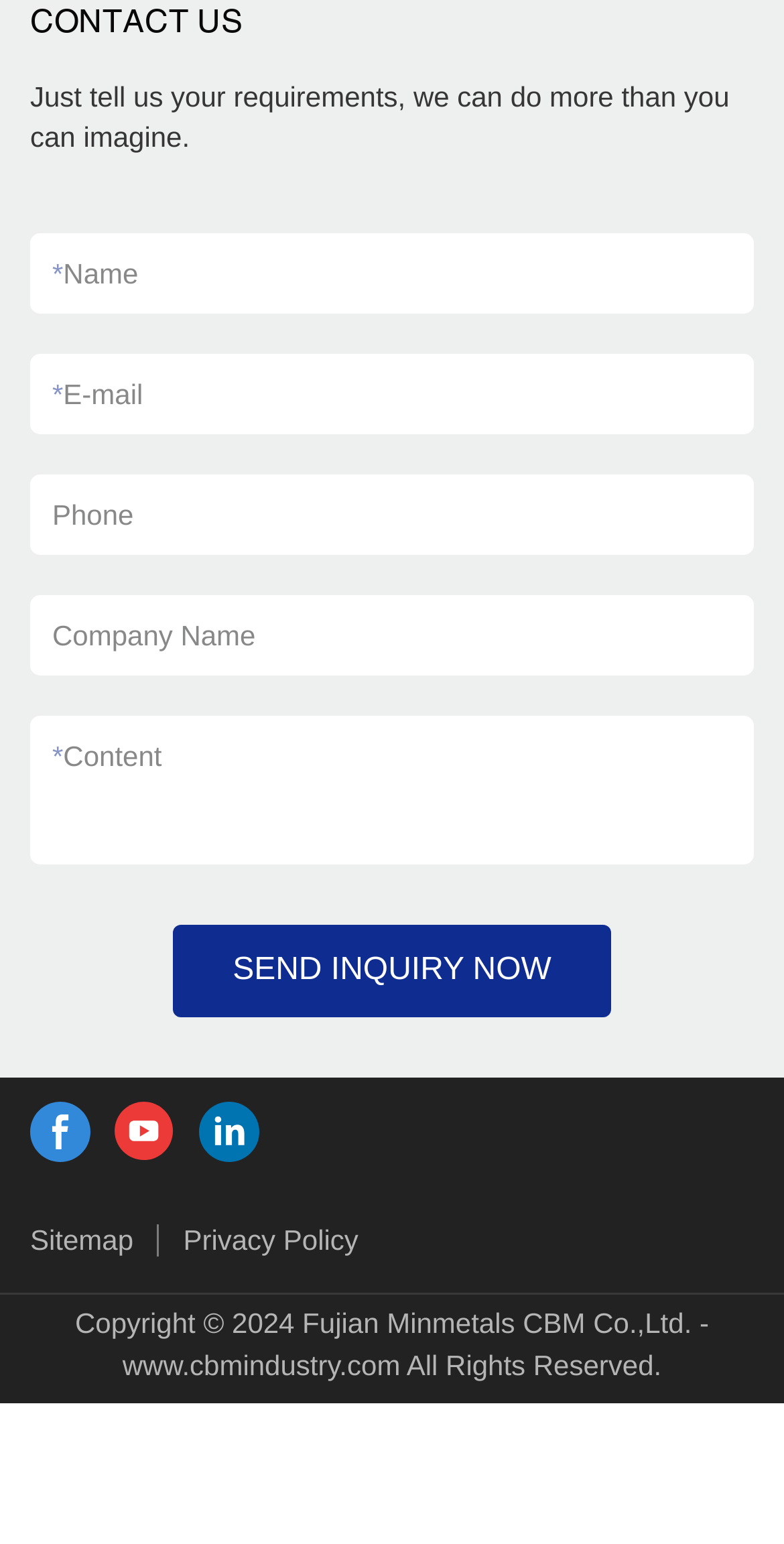What social media platforms are linked?
Kindly offer a comprehensive and detailed response to the question.

The list items 'facebook', 'youtube', and 'linkedin' are linked to their respective social media platforms, as indicated by the links within each list item.